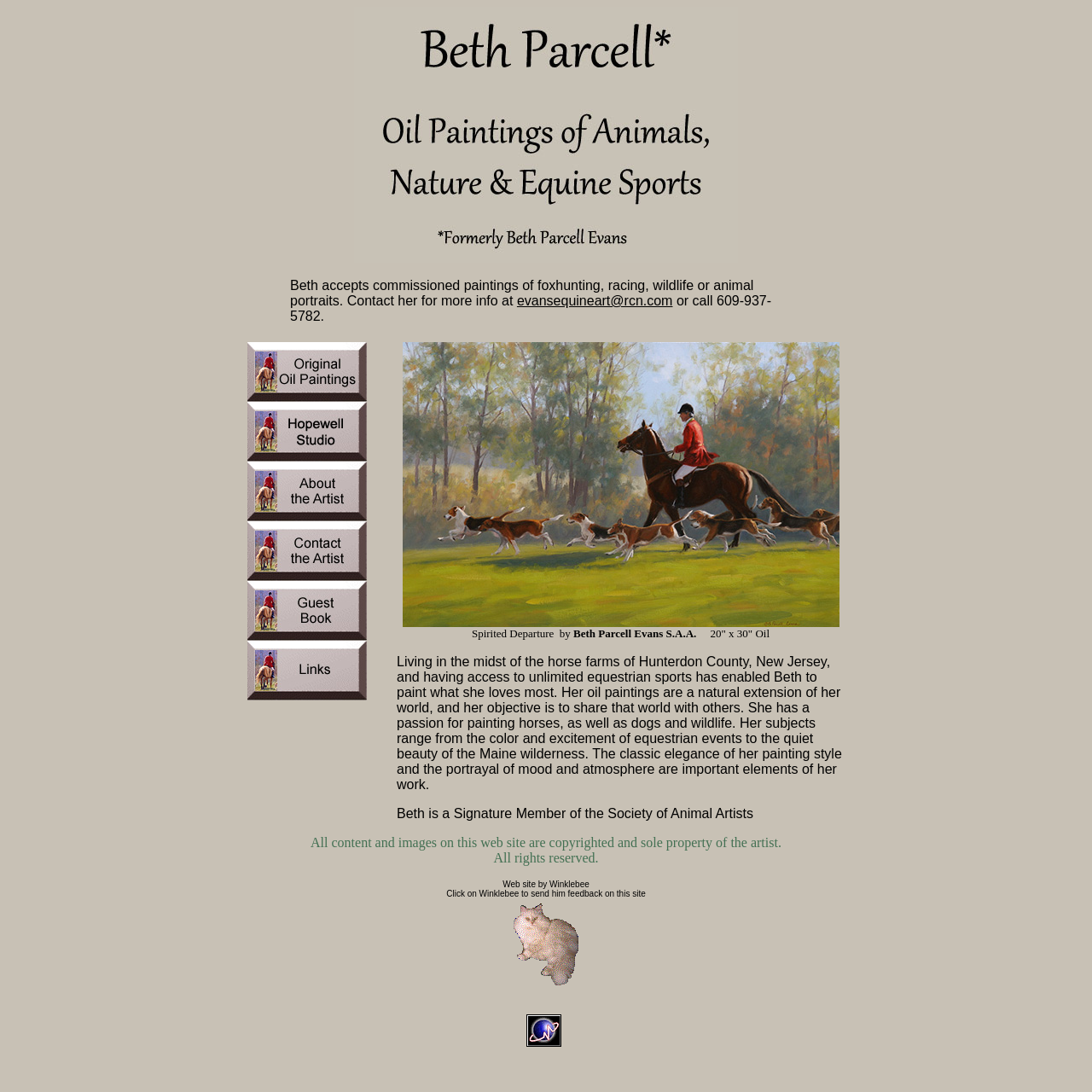Provide a single word or phrase to answer the given question: 
How can you contact the artist?

Email or phone